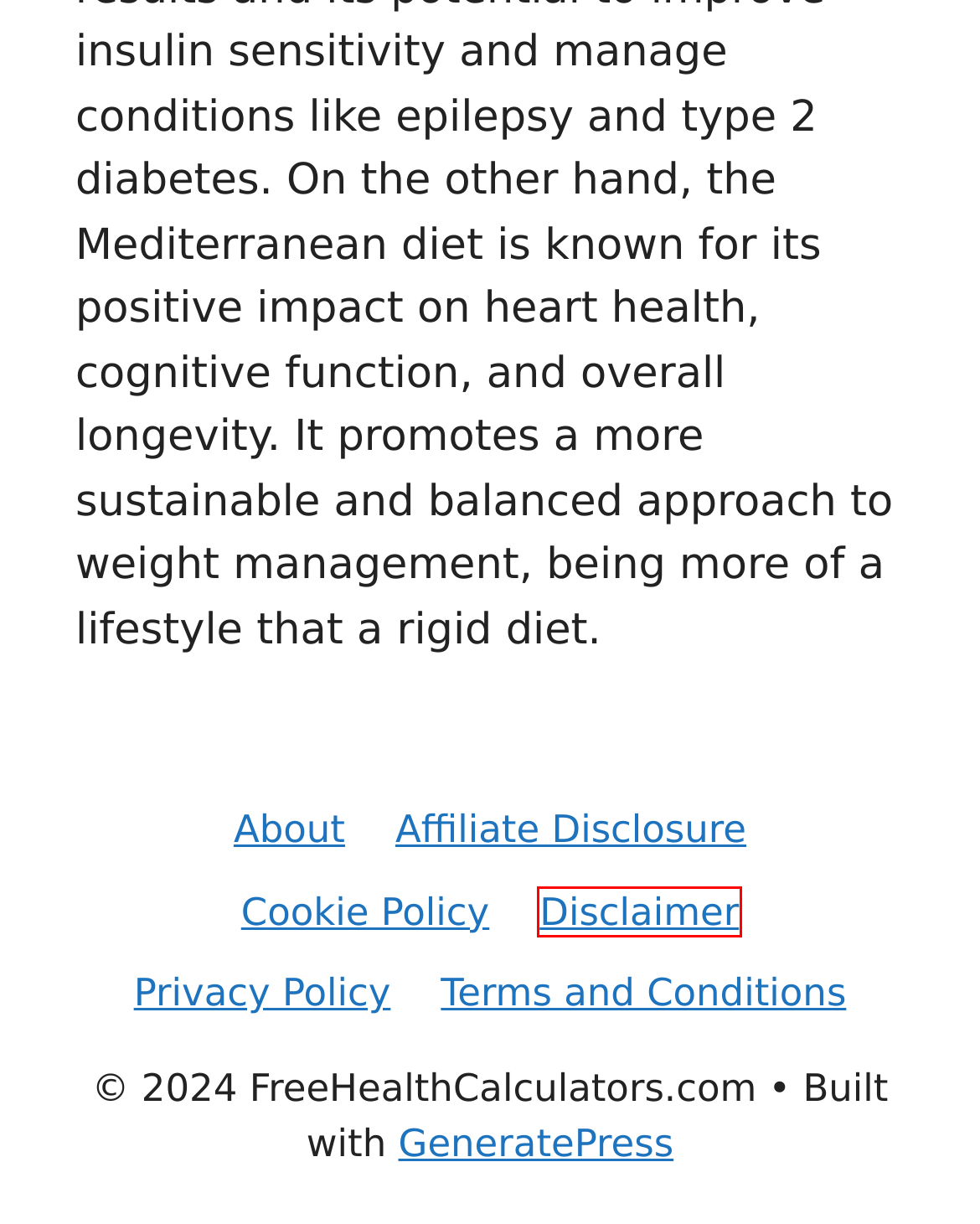Look at the given screenshot of a webpage with a red rectangle bounding box around a UI element. Pick the description that best matches the new webpage after clicking the element highlighted. The descriptions are:
A. Terms and Conditions – FreeHealthCalculators.com
B. Affiliate Disclosure – FreeHealthCalculators.com
C. Privacy Policy – FreeHealthCalculators.com
D. Cookie Policy – FreeHealthCalculators.com
E. Disclaimer – FreeHealthCalculators.com
F. FreeHealthCalculators.com – The data you need for your health goals
G. About – FreeHealthCalculators.com
H. Amazon.com

E